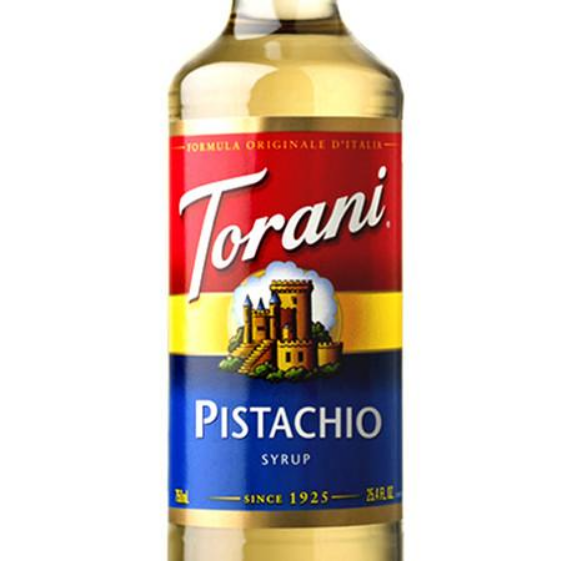Generate an in-depth description of the visual content.

This image showcases a bottle of Torani Pistachio Syrup, a flavoring syrup crafted to add a delicious pistachio essence to beverages. The bottle, featuring an attractive design with a mix of vibrant red, yellow, and blue colors, includes the iconic Torani logo prominently at the top. Below the logo, the label displays "Pistachio" in bold, clear letters, indicating the flavor, and highlights the product's origin with "since 1925," emphasizing Torani's long-standing history in creating syrup flavors. The overall presentation offers a glimpse into the rich, nutty flavor that can enhance various drinks, making it an enticing addition for coffee enthusiasts and dessert lovers alike.